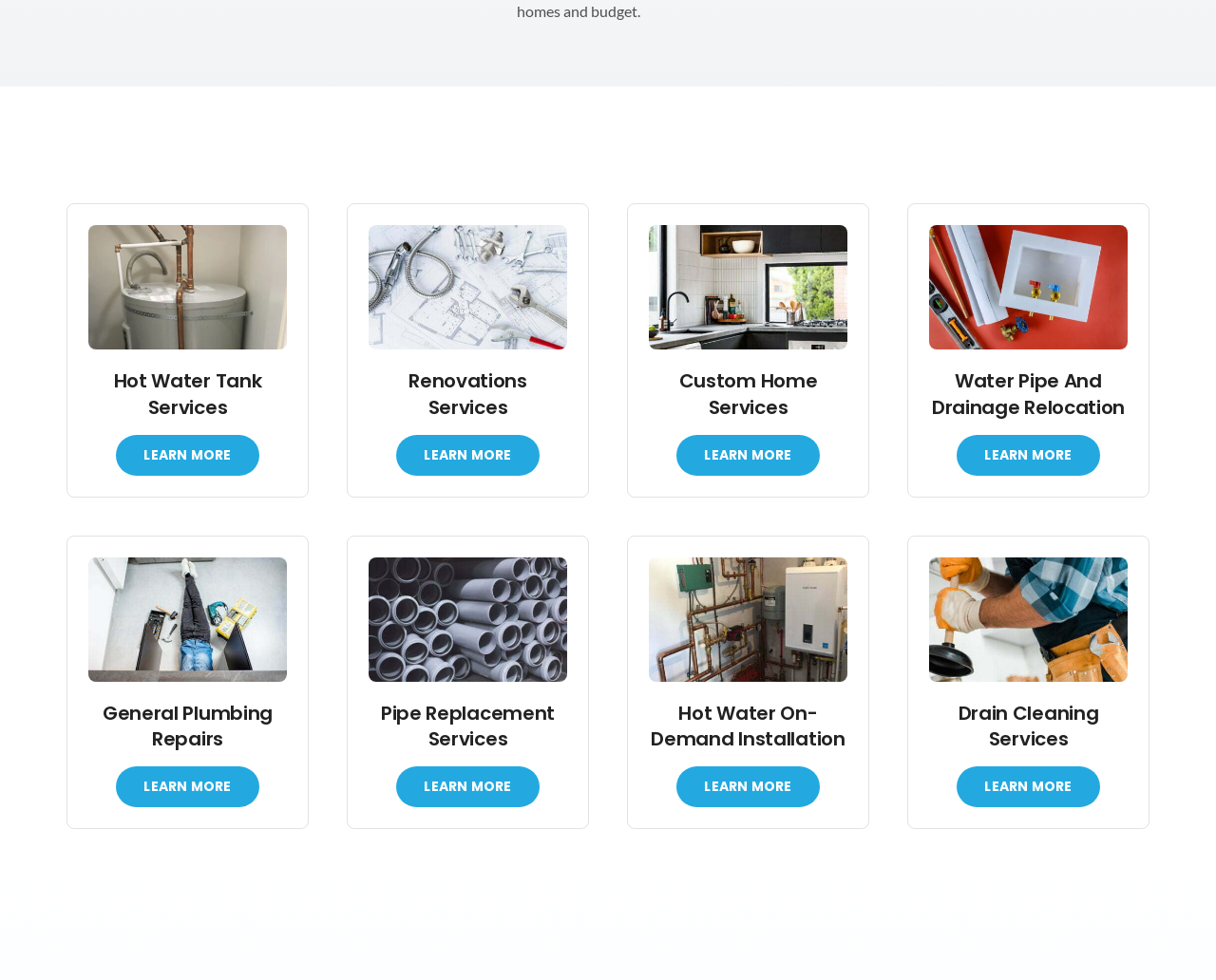Refer to the image and provide a thorough answer to this question:
Are there any services related to water pipes?

I can see multiple services related to water pipes, including 'Water Pipe and Drainage Relocation', 'Pipe Replacement Services', and 'Drain Cleaning Services'. These services are listed as separate sections on the webpage.